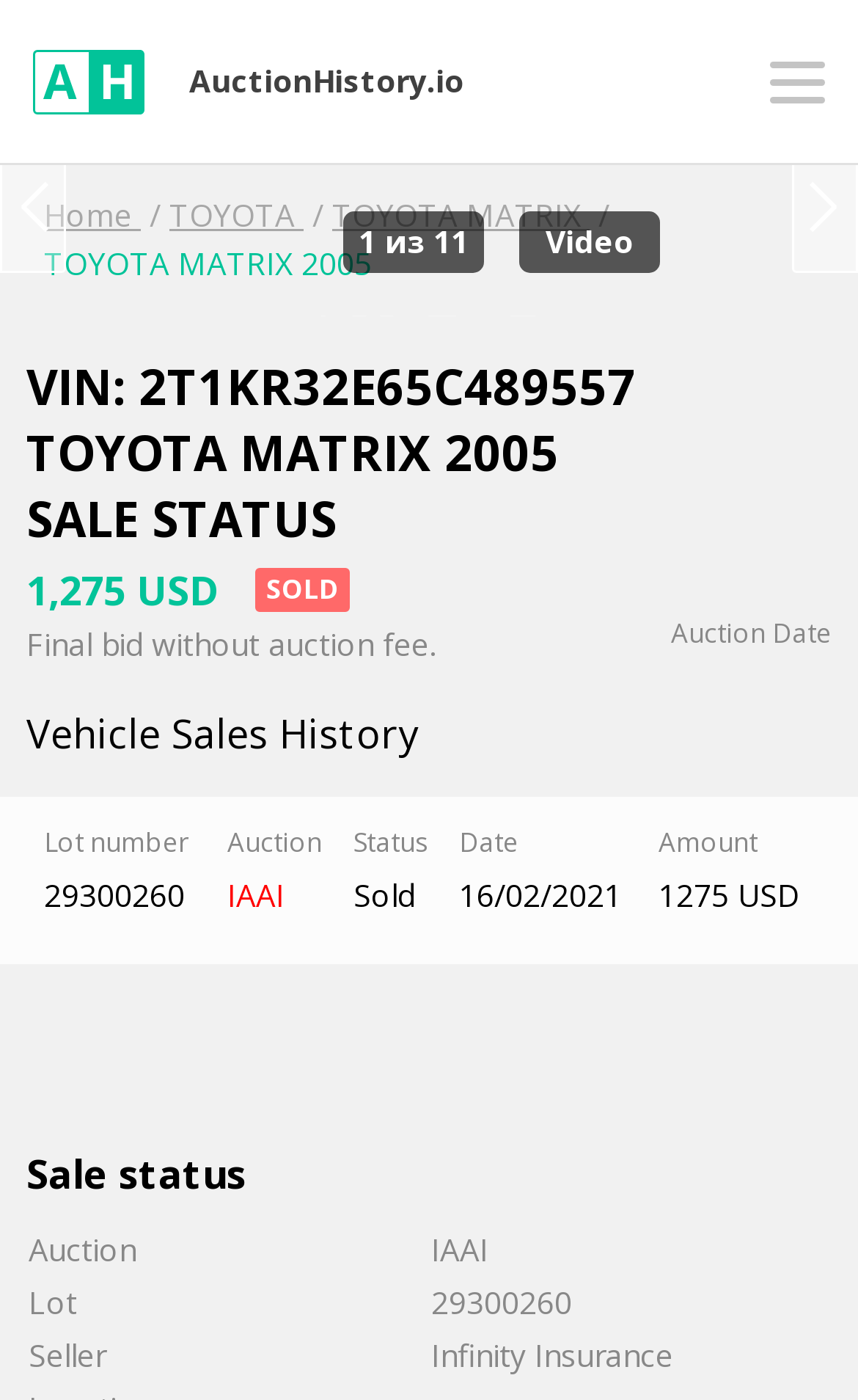What is the sale status of the car?
Provide a comprehensive and detailed answer to the question.

The sale status of the car can be found in the section 'Sale status' on the webpage, which indicates that the car has been 'SOLD'.